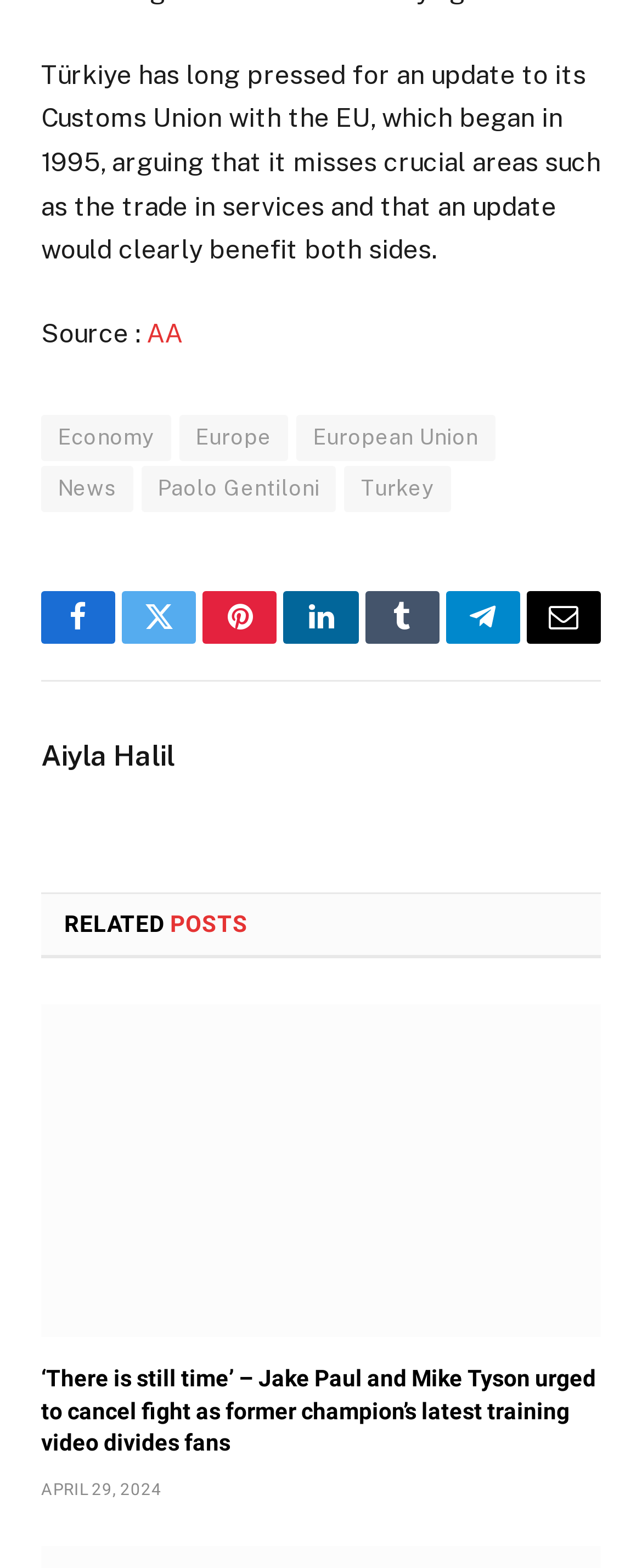Please determine the bounding box coordinates of the element's region to click for the following instruction: "Share on Facebook".

[0.064, 0.377, 0.18, 0.41]